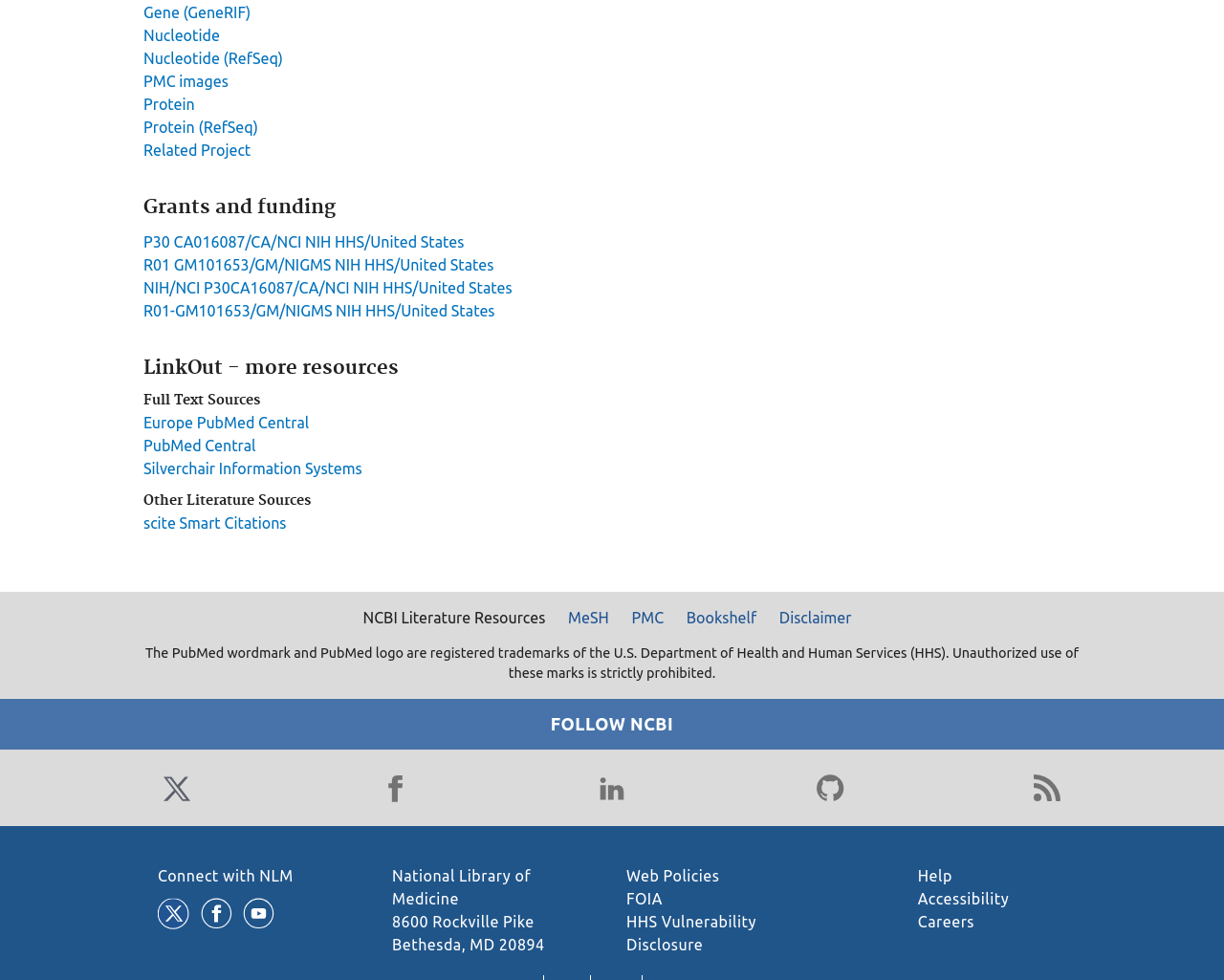How many links are under 'Full Text Sources'?
Relying on the image, give a concise answer in one word or a brief phrase.

3